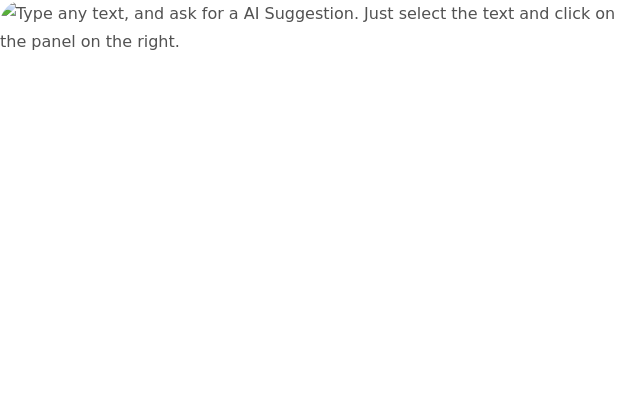What is the characteristic of the interface?
Using the visual information, answer the question in a single word or phrase.

User-friendly